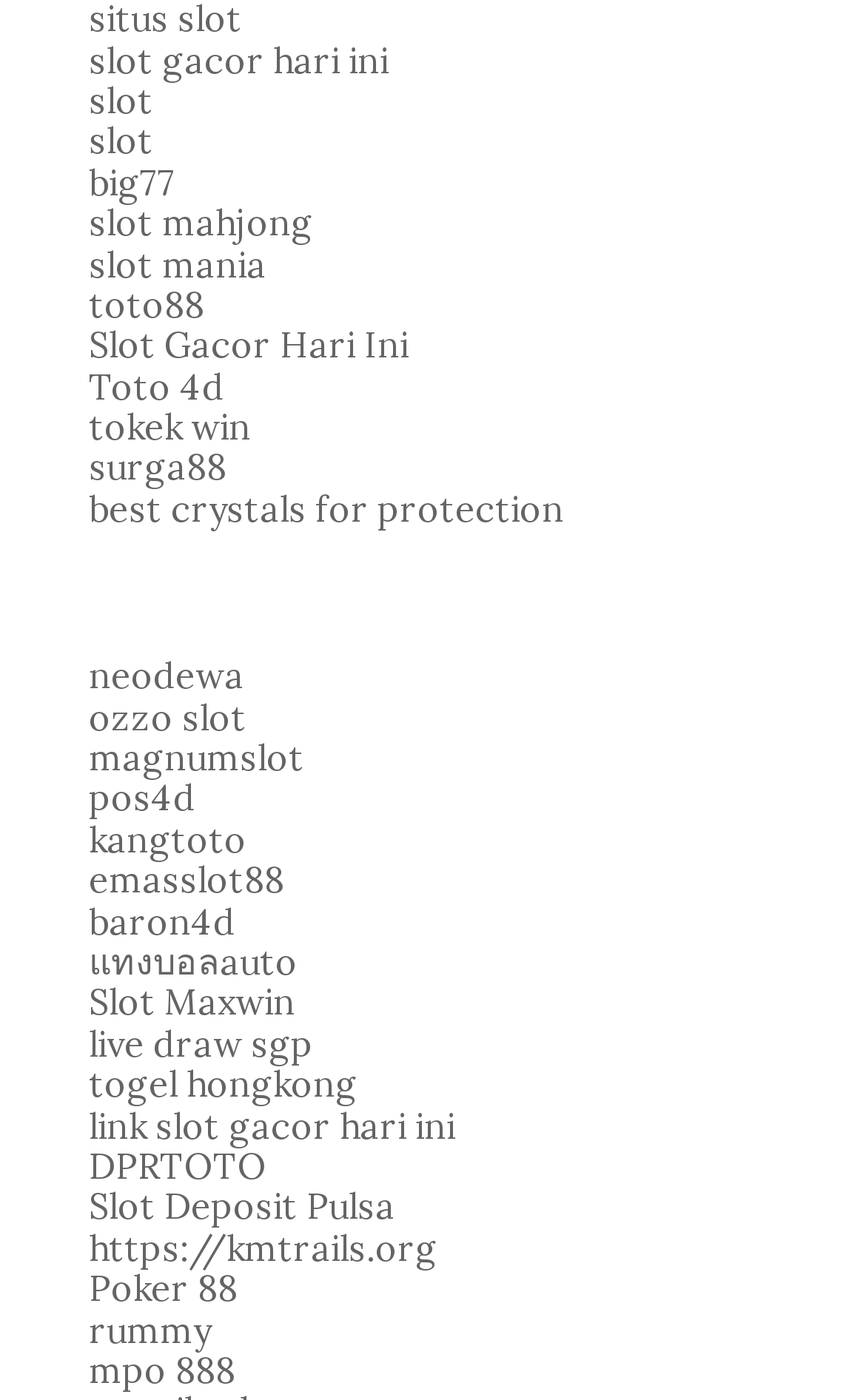Specify the bounding box coordinates of the area that needs to be clicked to achieve the following instruction: "Click on Slot Gacor Hari Ini".

[0.103, 0.026, 0.449, 0.058]